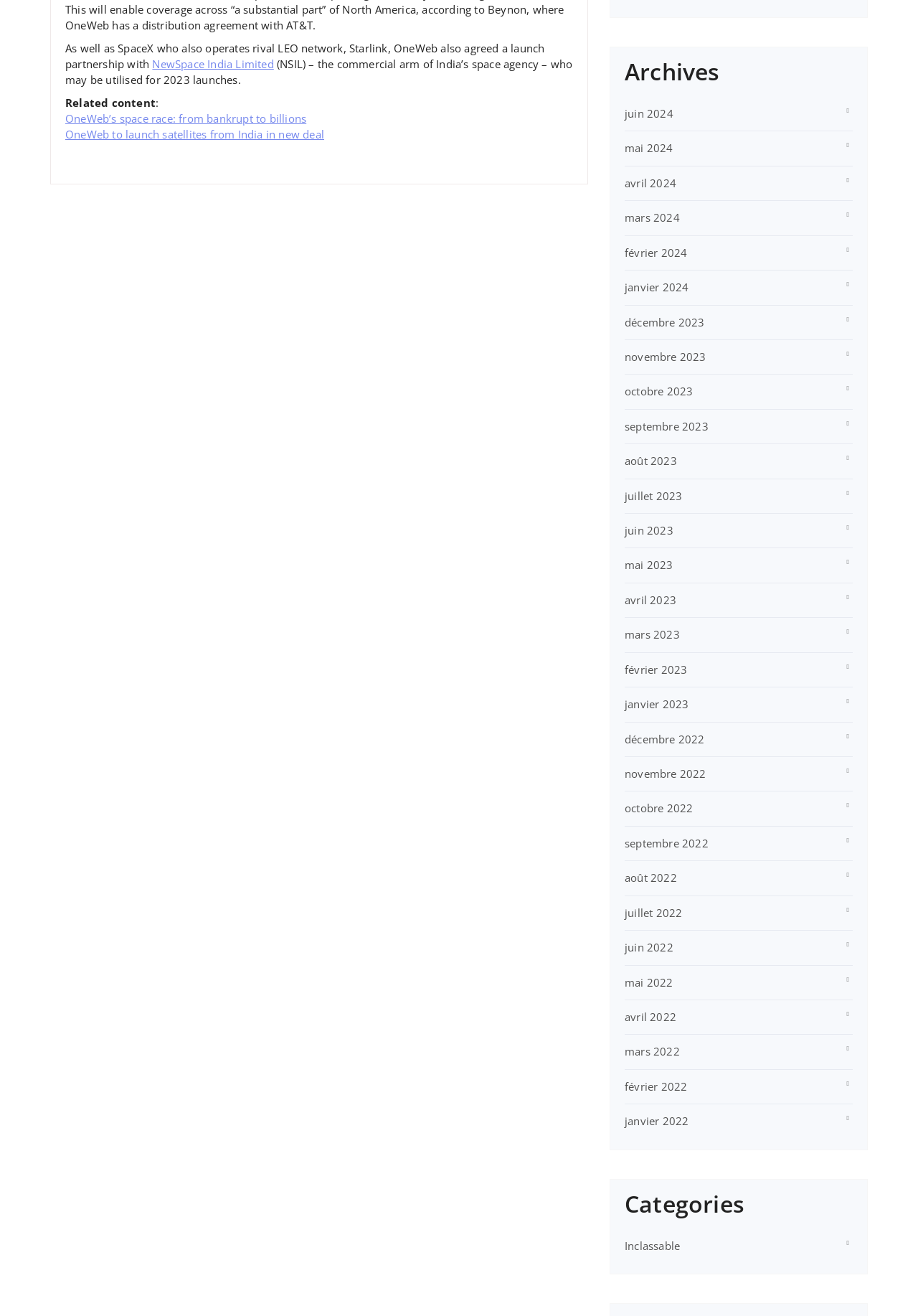Please find the bounding box coordinates for the clickable element needed to perform this instruction: "Browse Inclassable category".

[0.68, 0.941, 0.741, 0.952]